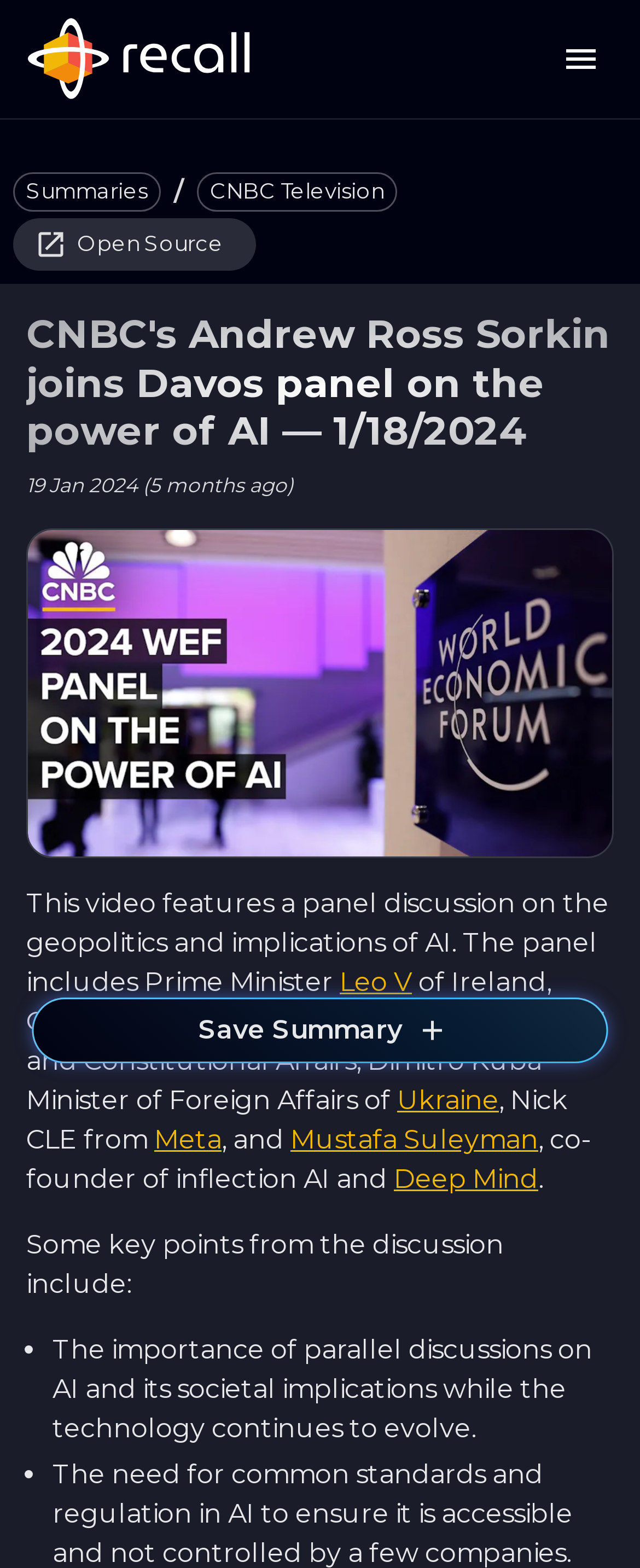Please find the bounding box coordinates for the clickable element needed to perform this instruction: "Save the summary".

[0.05, 0.636, 0.95, 0.678]